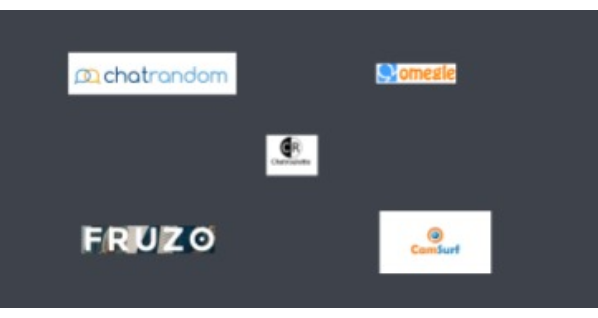What type of interactions do the platforms facilitate?
Could you answer the question with a detailed and thorough explanation?

The caption states that the platforms are 'known for connecting users through webcam interactions', implying that they enable real-time video conversations between users.